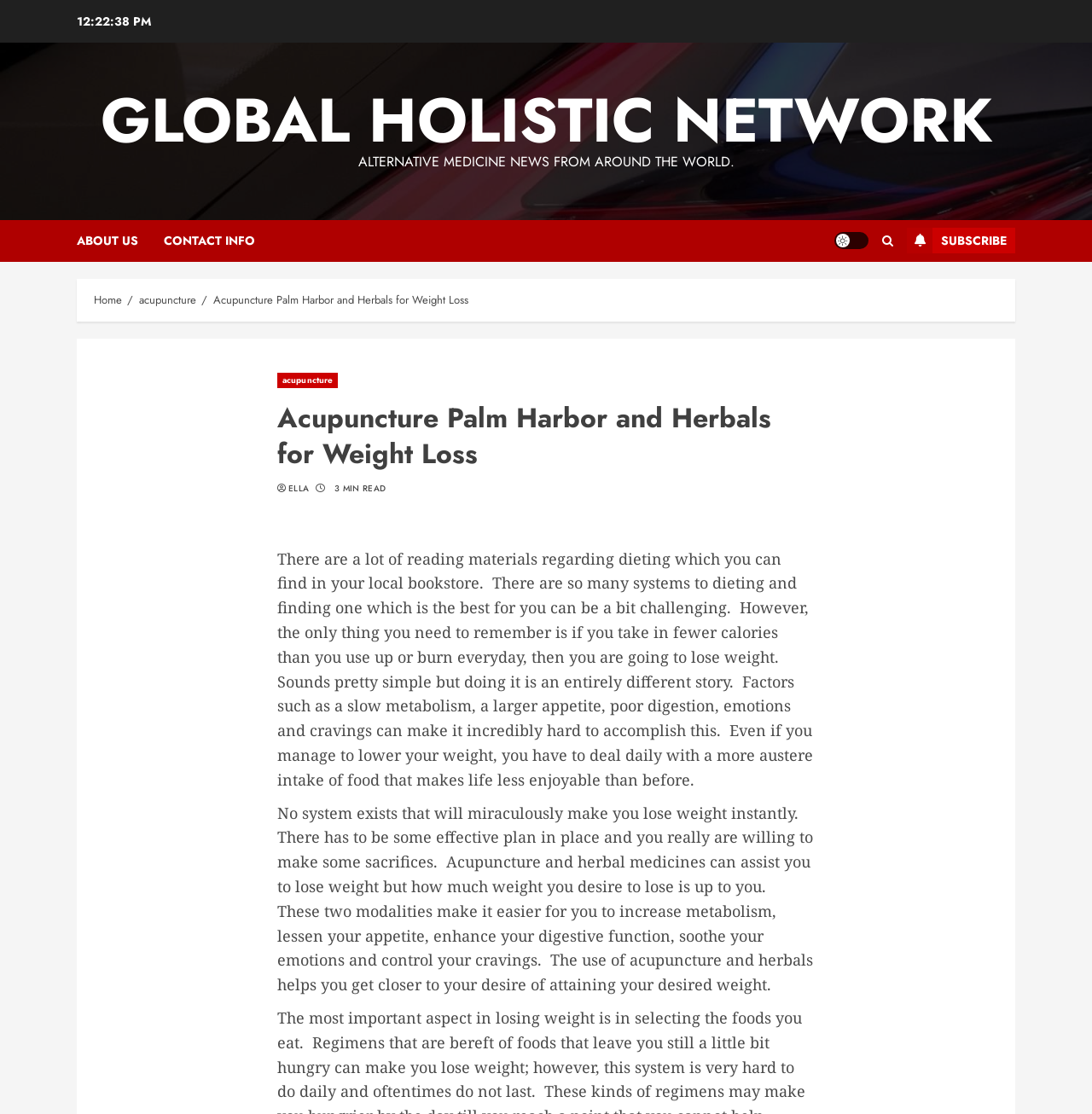Using the image as a reference, answer the following question in as much detail as possible:
What is required to lose weight?

Based on the webpage's content, I found that to lose weight, one needs to take in fewer calories than they use up or burn every day, which sounds simple but can be difficult to achieve due to various factors.